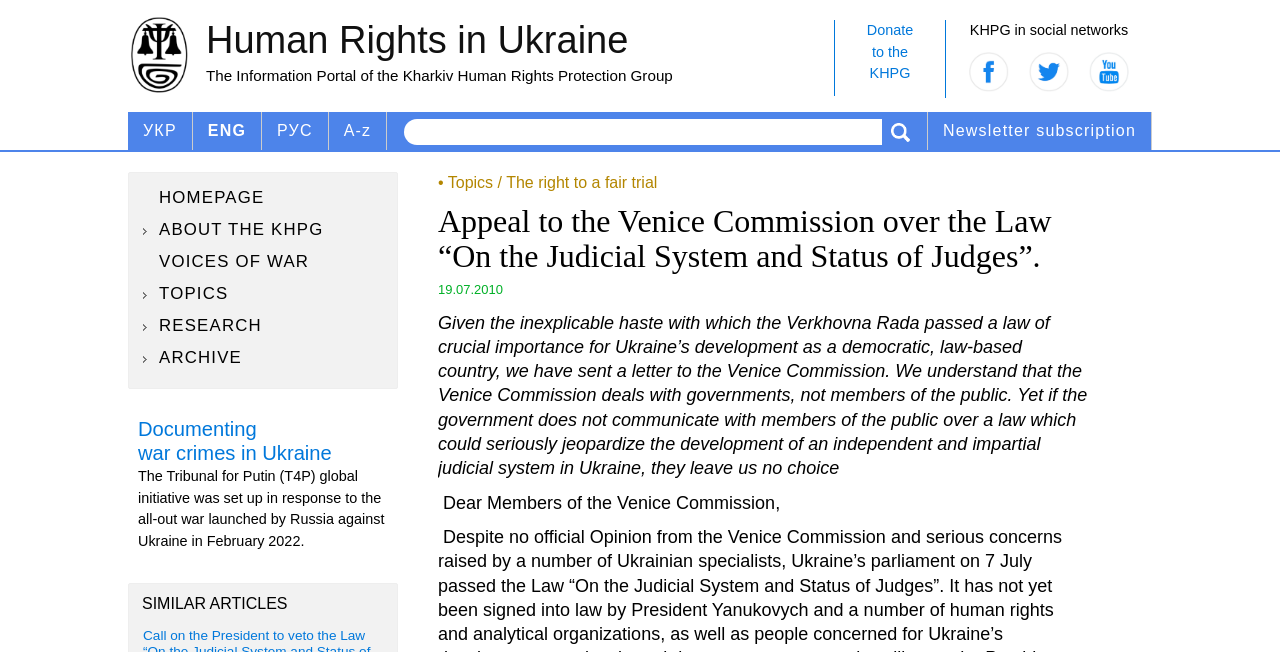Identify the bounding box coordinates of the clickable section necessary to follow the following instruction: "Switch to Ukrainian language". The coordinates should be presented as four float numbers from 0 to 1, i.e., [left, top, right, bottom].

[0.1, 0.172, 0.15, 0.23]